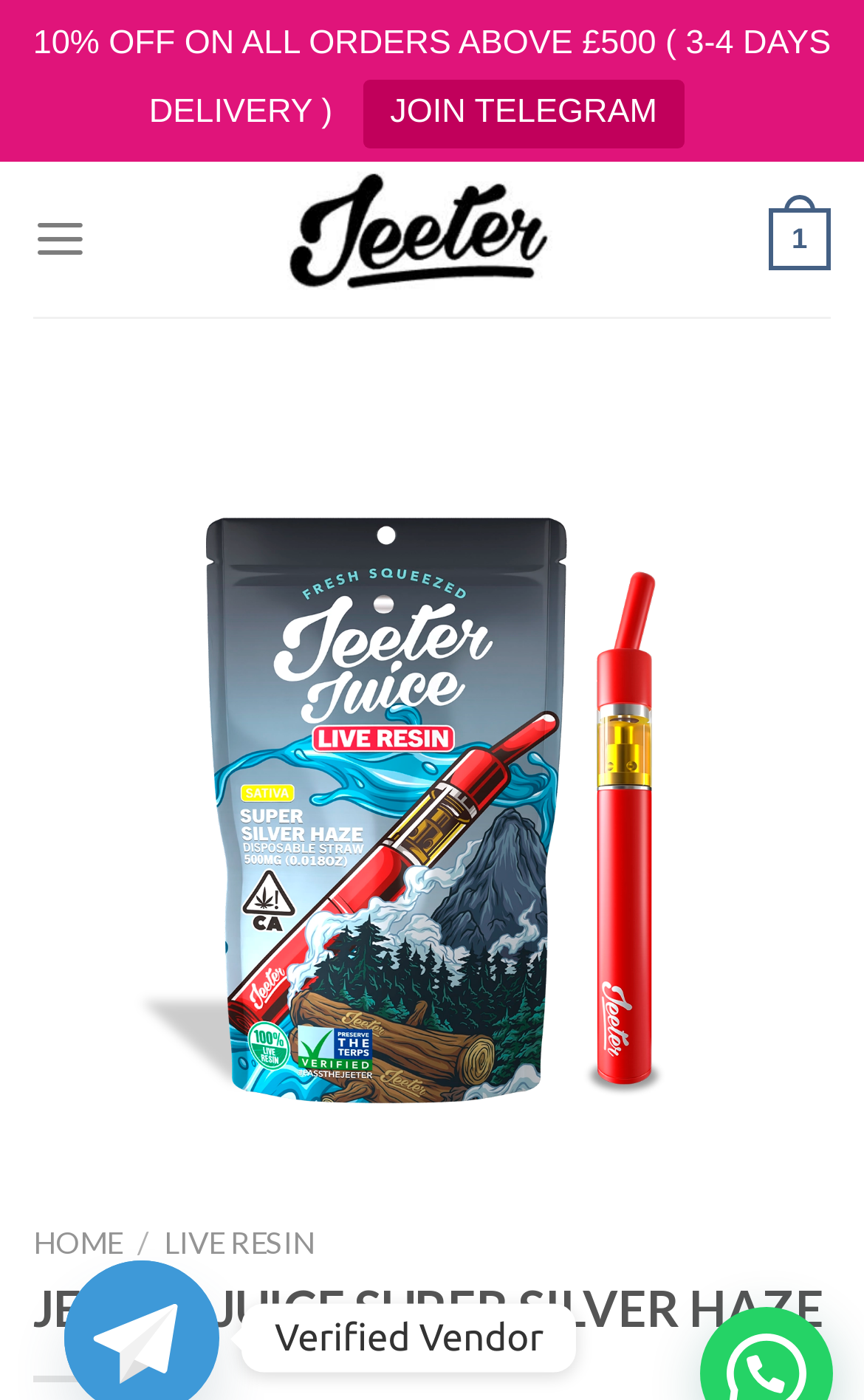Find the coordinates for the bounding box of the element with this description: "title="Jeeter Juice UK"".

[0.244, 0.116, 0.756, 0.226]